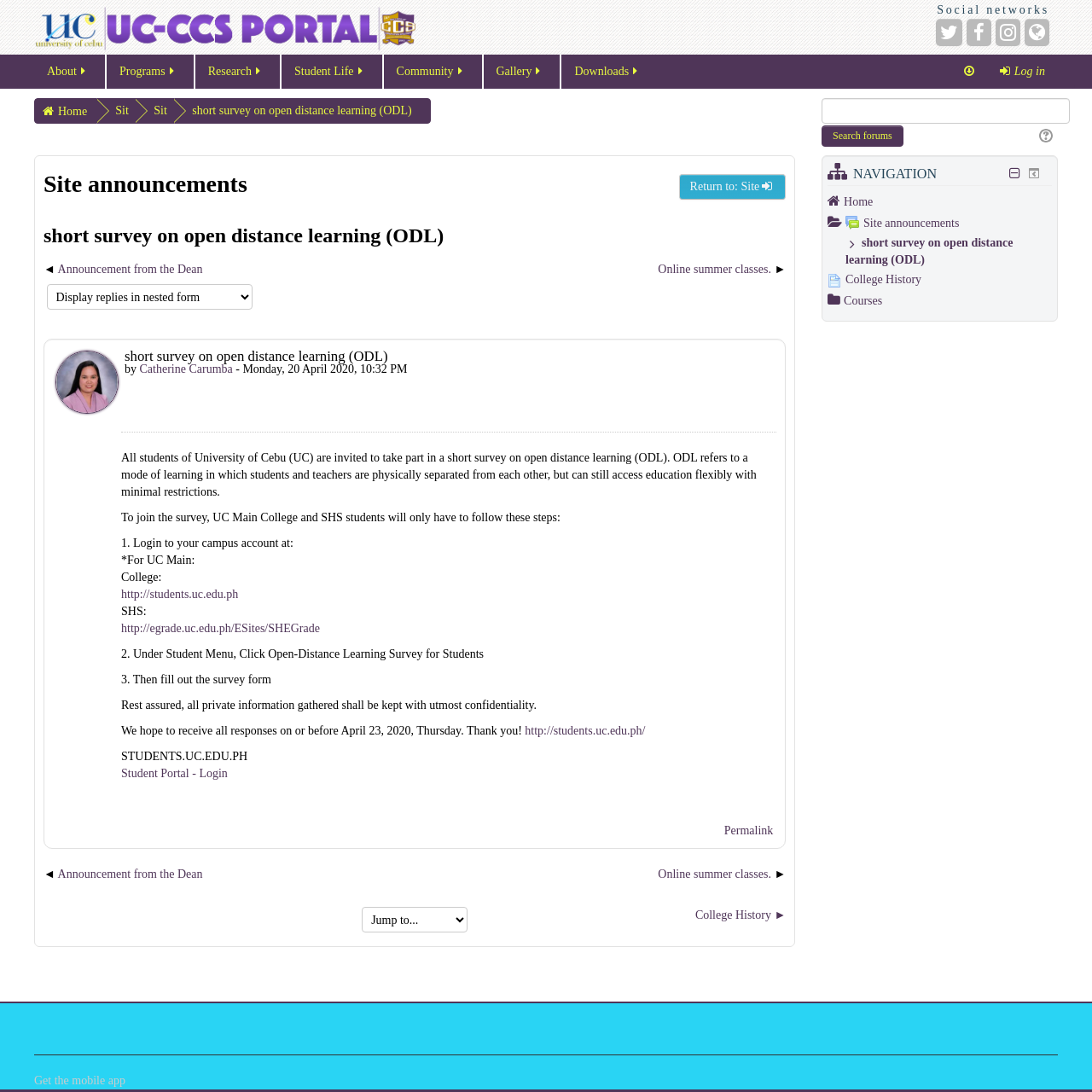How can UC Main College and SHS students access the survey?
From the image, respond with a single word or phrase.

Login to campus account